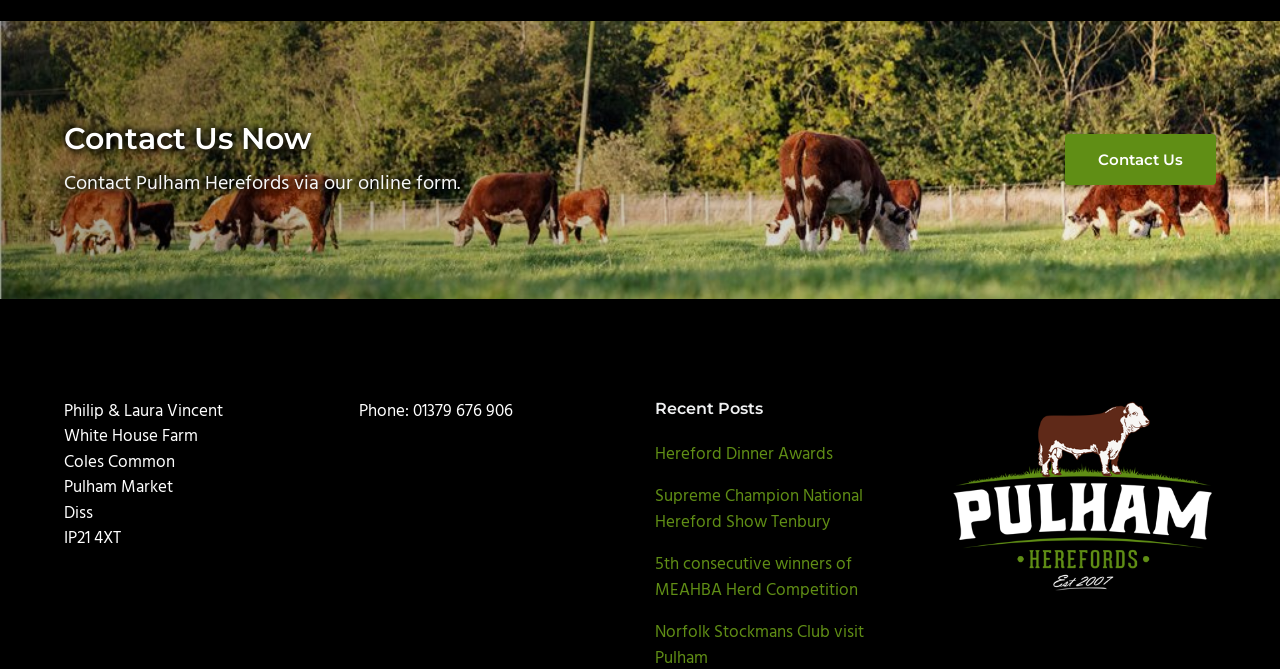What is the postcode of Pulham Herefords?
Answer the question in as much detail as possible.

I found the answer by looking at the footer section of the webpage, where the address of Pulham Herefords is mentioned. The postcode is 'IP21 4XT'.